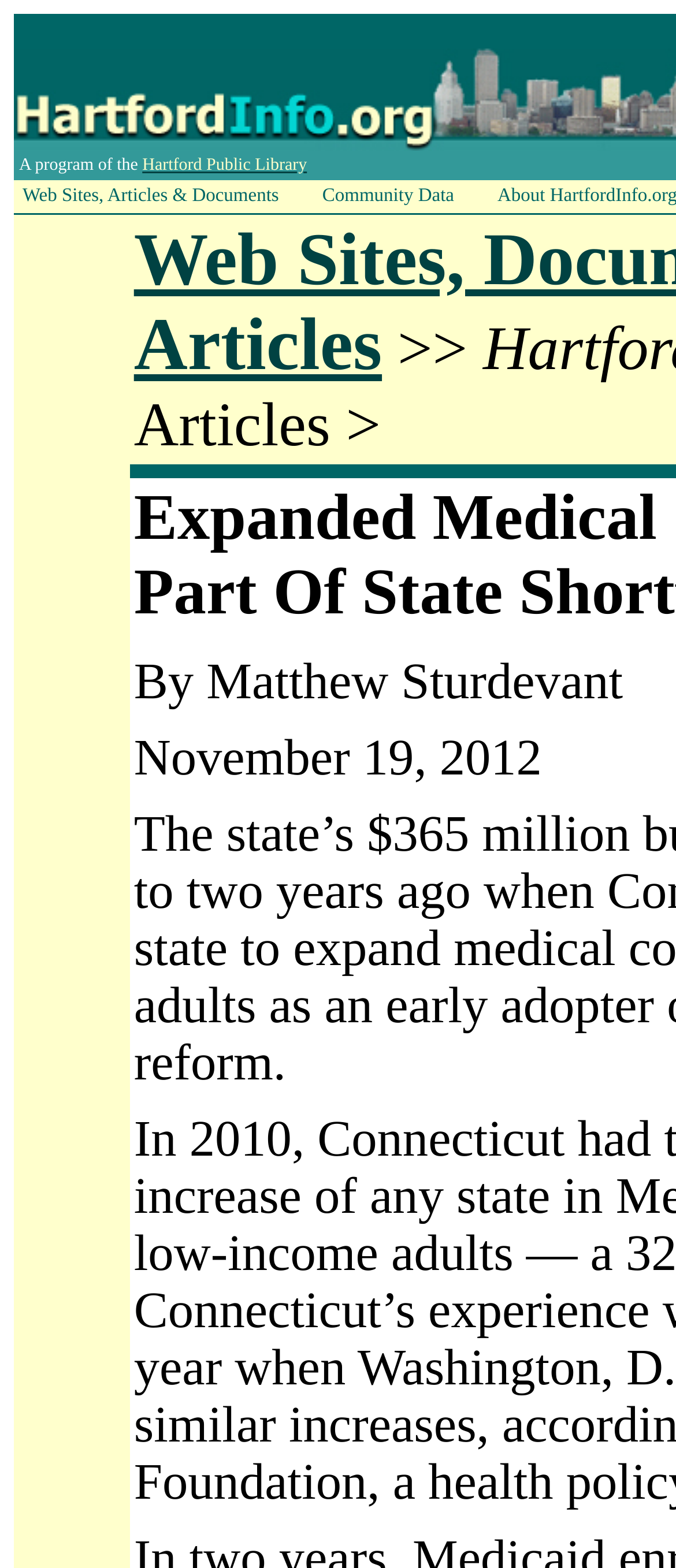Look at the image and give a detailed response to the following question: What is the purpose of the program mentioned?

The answer can be inferred by looking at the root element's text 'Expanded Medical Coverage Large Part Of State Shortfall - HartfordInfo.org' and understanding the context of the webpage.